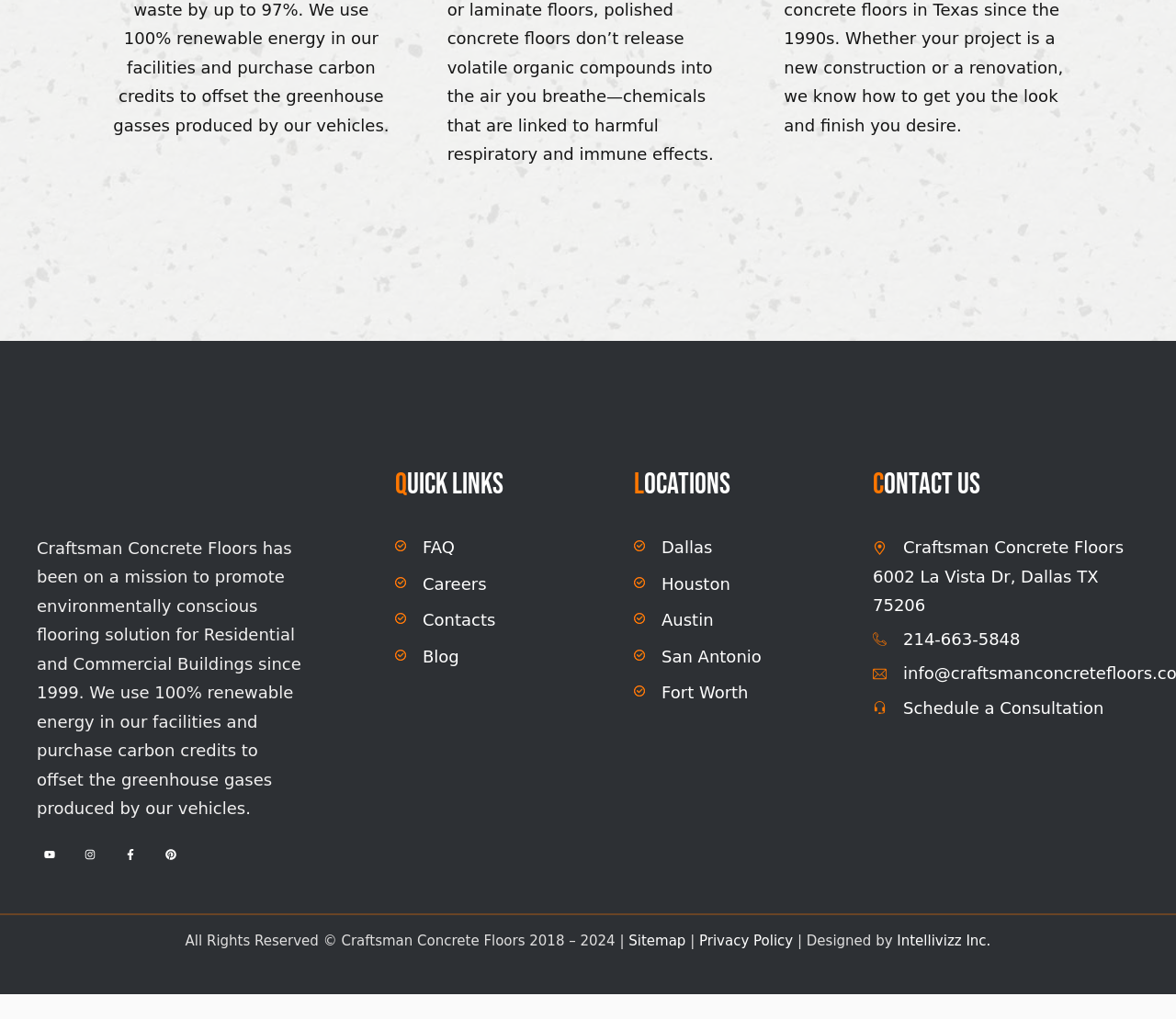Point out the bounding box coordinates of the section to click in order to follow this instruction: "Click on FAQ".

[0.359, 0.528, 0.387, 0.547]